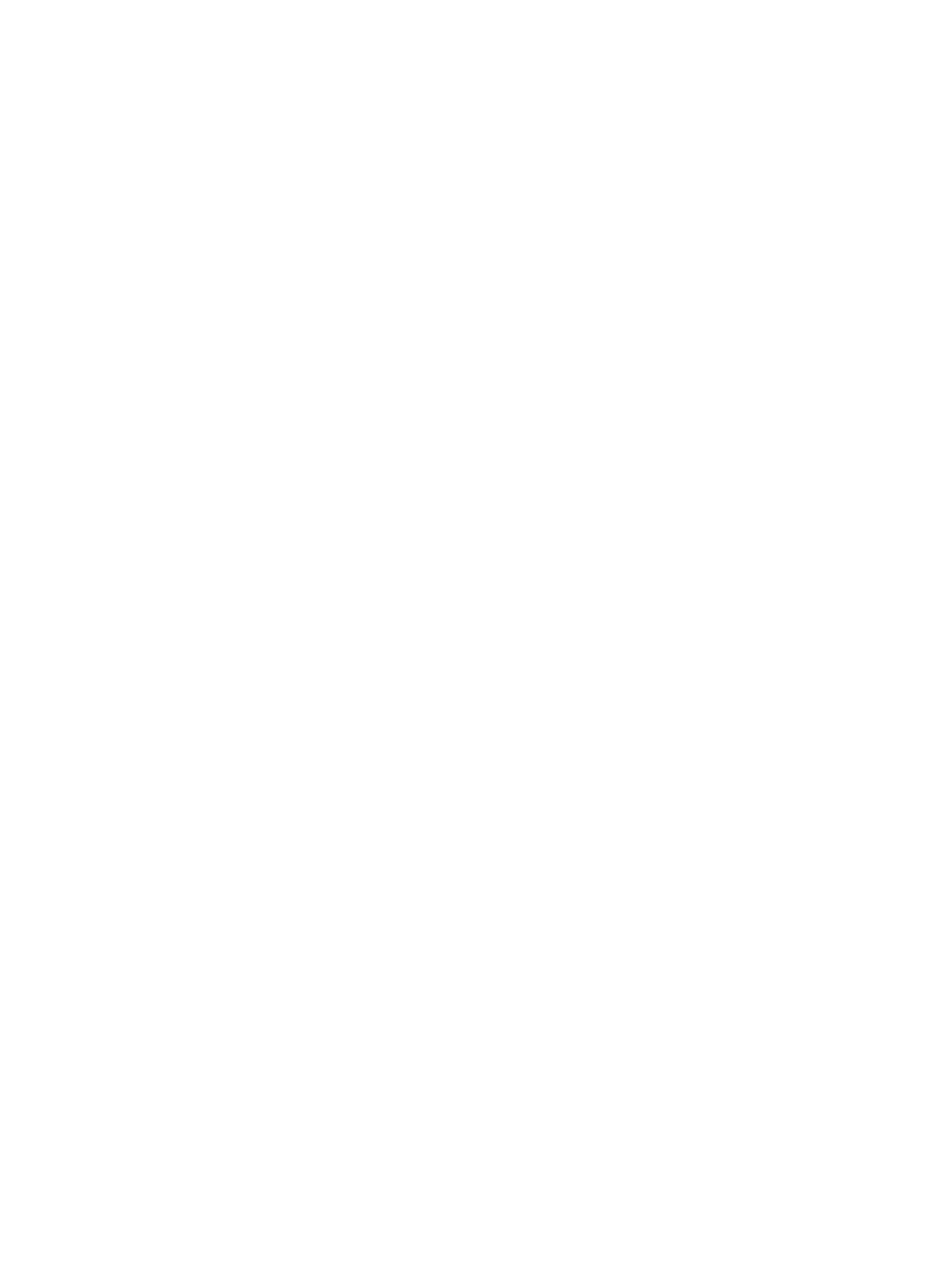What is the topic of the 'Checks & Balances' link?
Using the visual information from the image, give a one-word or short-phrase answer.

Accountability